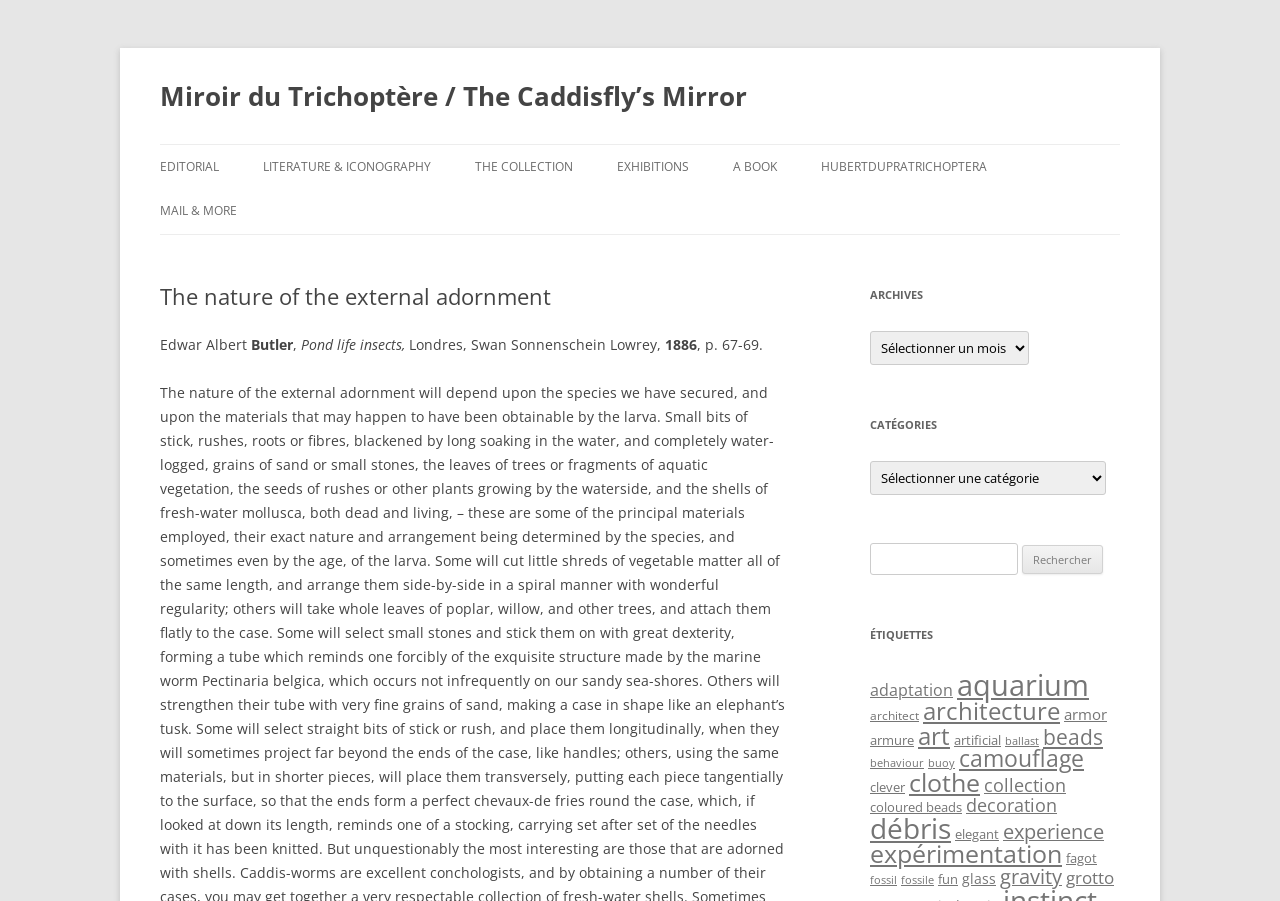How many categories are listed?
Using the image as a reference, answer with just one word or a short phrase.

9